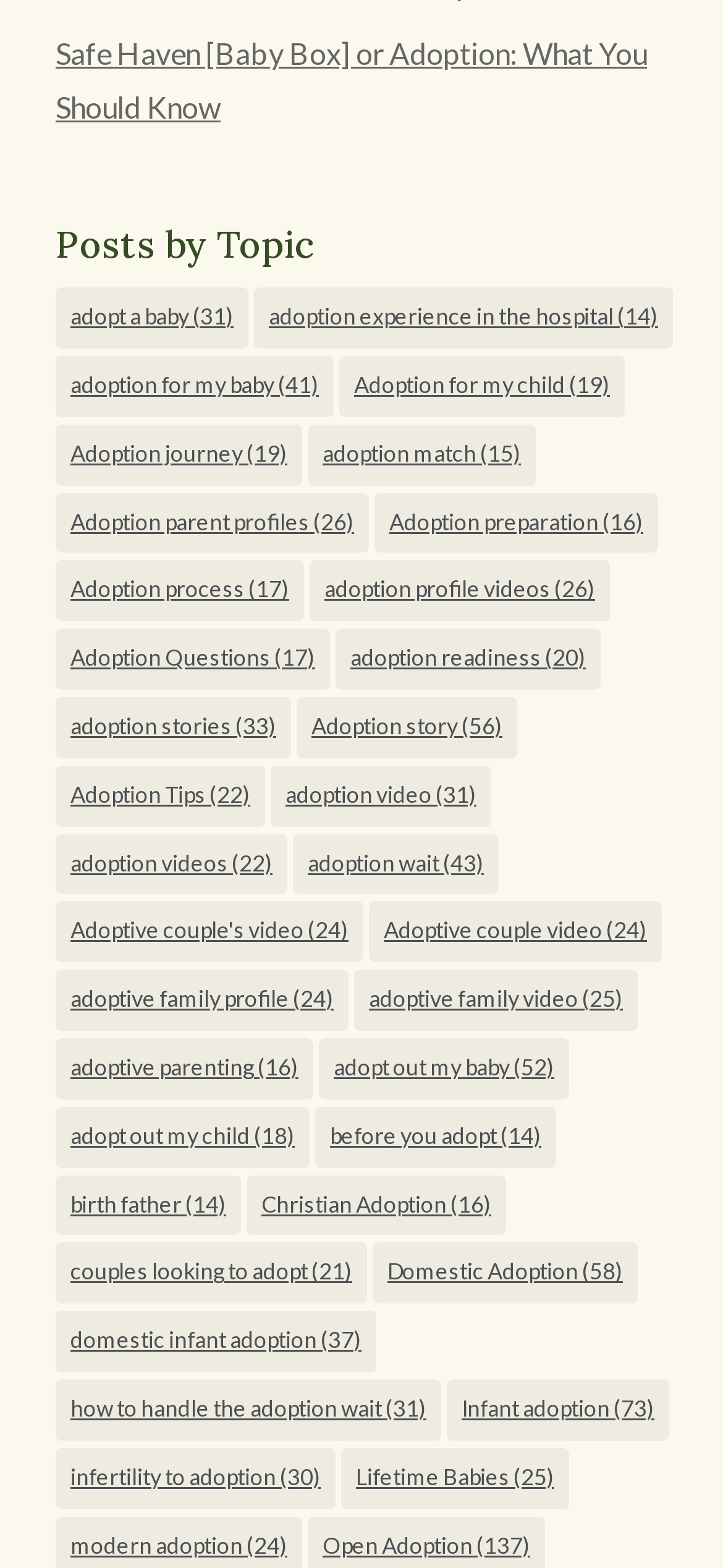Answer the question briefly using a single word or phrase: 
How many links are on the webpage?

26